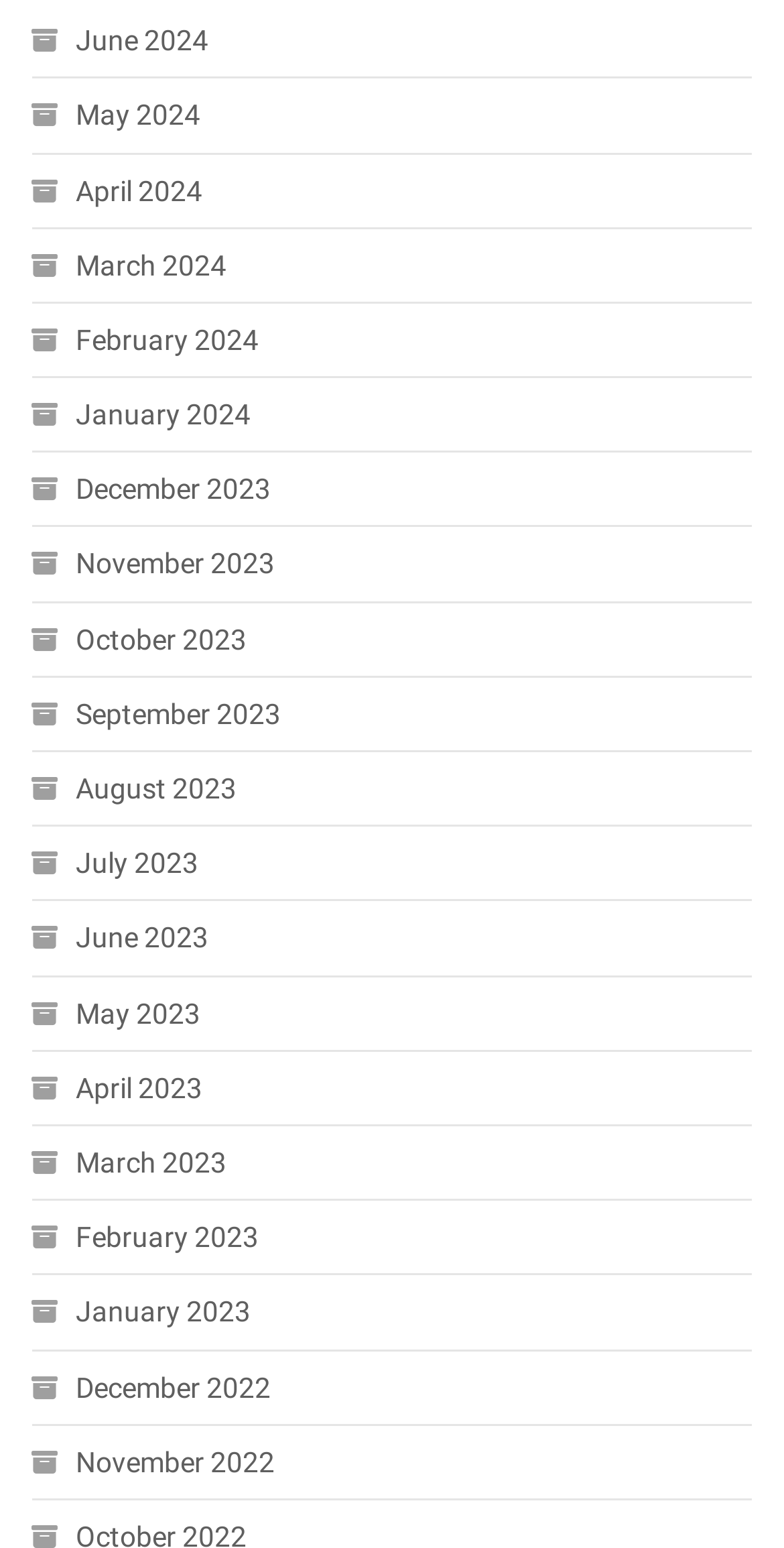Please find the bounding box coordinates of the element that you should click to achieve the following instruction: "access December 2022". The coordinates should be presented as four float numbers between 0 and 1: [left, top, right, bottom].

[0.04, 0.879, 0.345, 0.913]